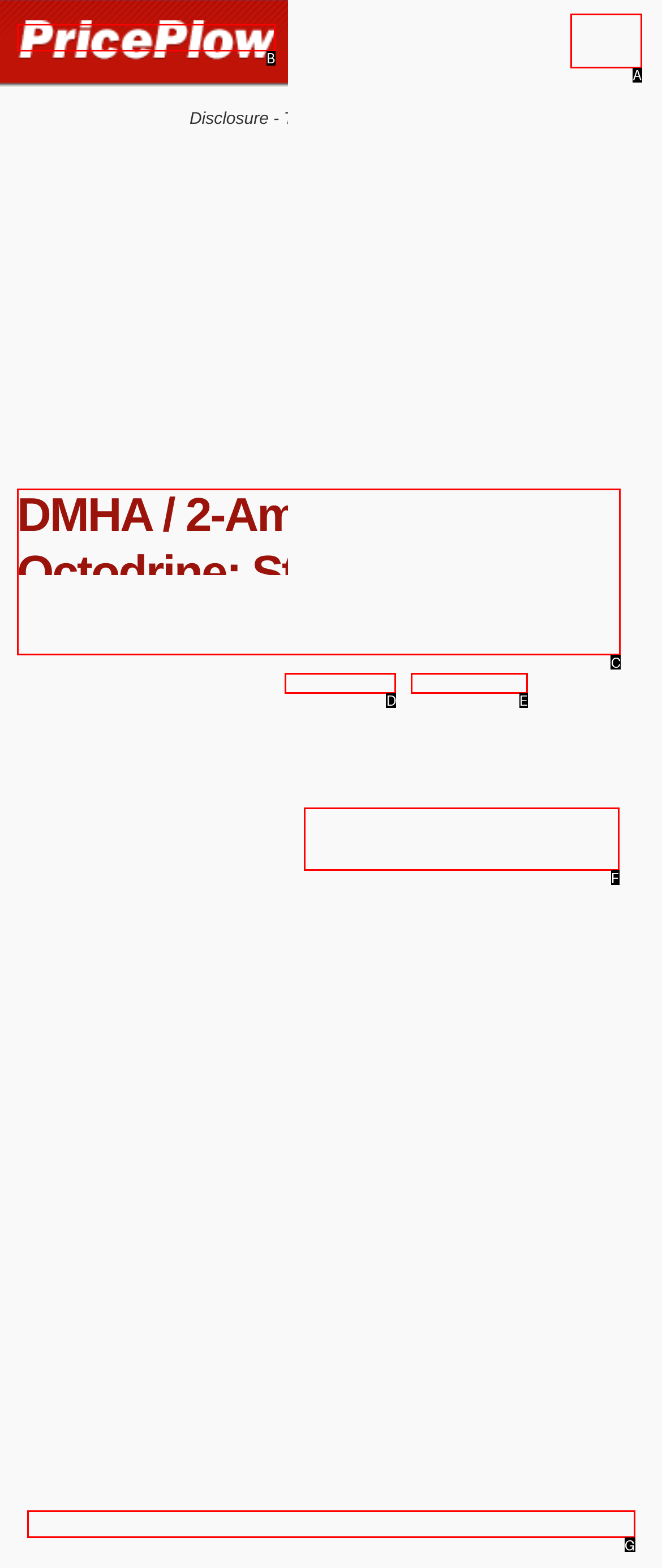Tell me which one HTML element best matches the description: lawsuit against the FDA
Answer with the option's letter from the given choices directly.

F